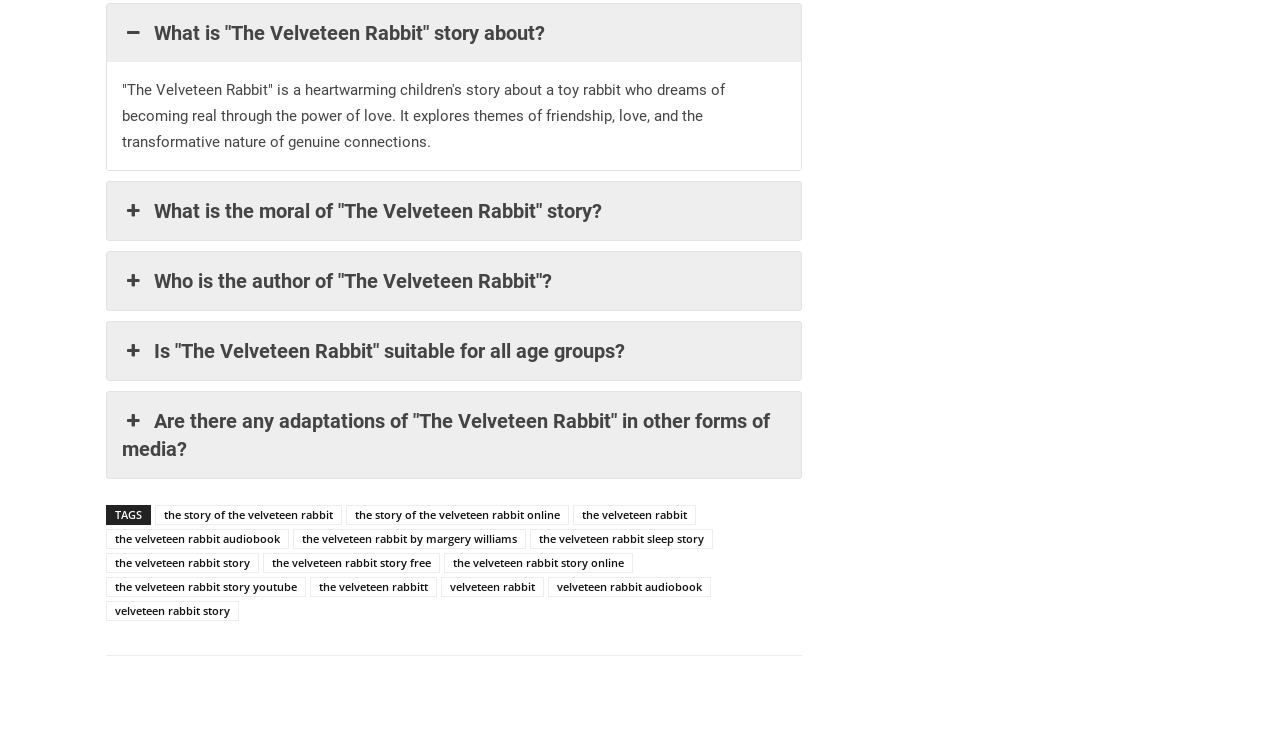Locate the bounding box coordinates of the element's region that should be clicked to carry out the following instruction: "Listen to 'The Velveteen Rabbit' audiobook". The coordinates need to be four float numbers between 0 and 1, i.e., [left, top, right, bottom].

[0.083, 0.705, 0.226, 0.731]